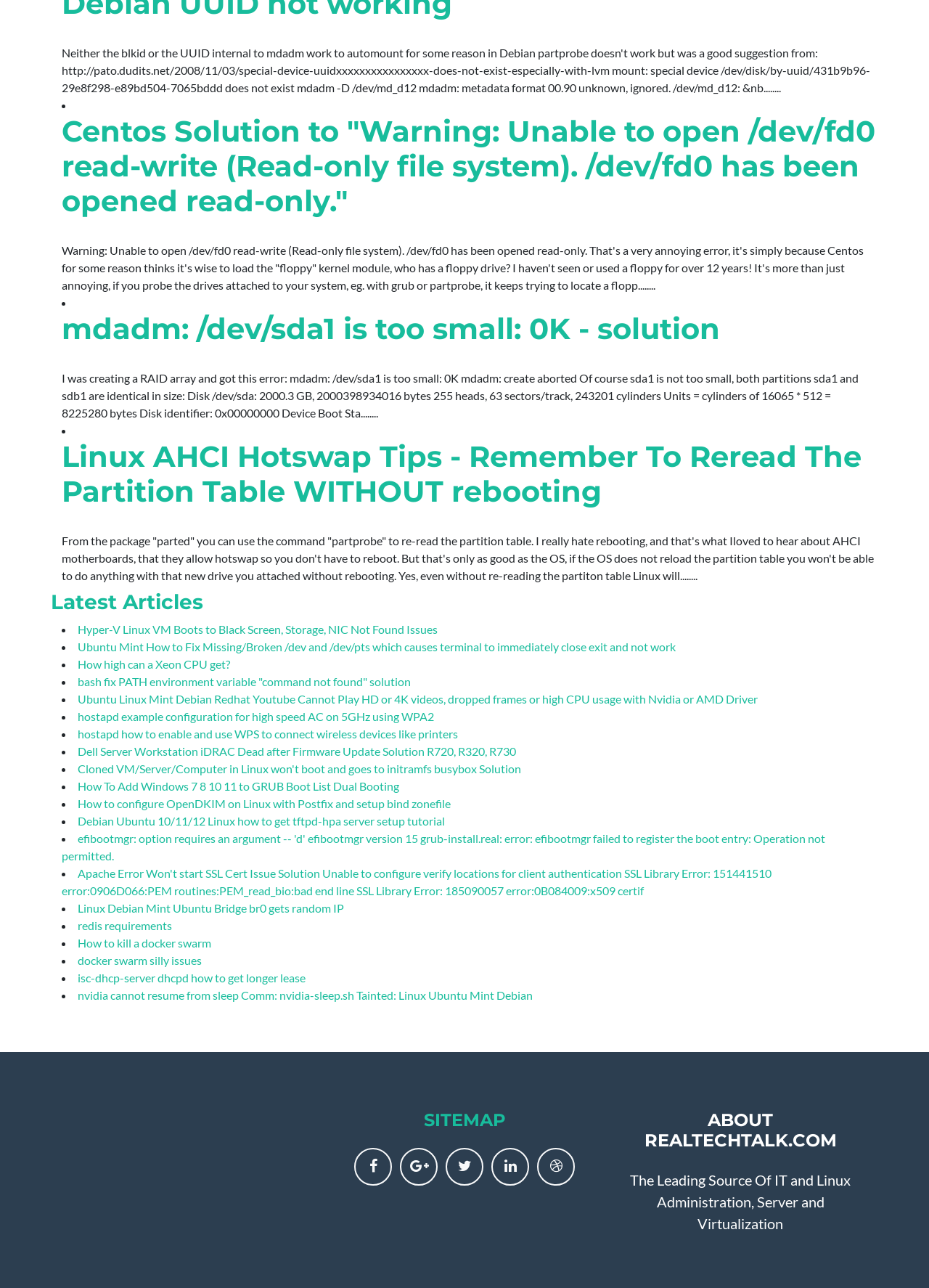Locate the bounding box coordinates of the area that needs to be clicked to fulfill the following instruction: "Read 'mdadm: /dev/sda1 is too small: 0K - solution'". The coordinates should be in the format of four float numbers between 0 and 1, namely [left, top, right, bottom].

[0.066, 0.242, 0.945, 0.269]